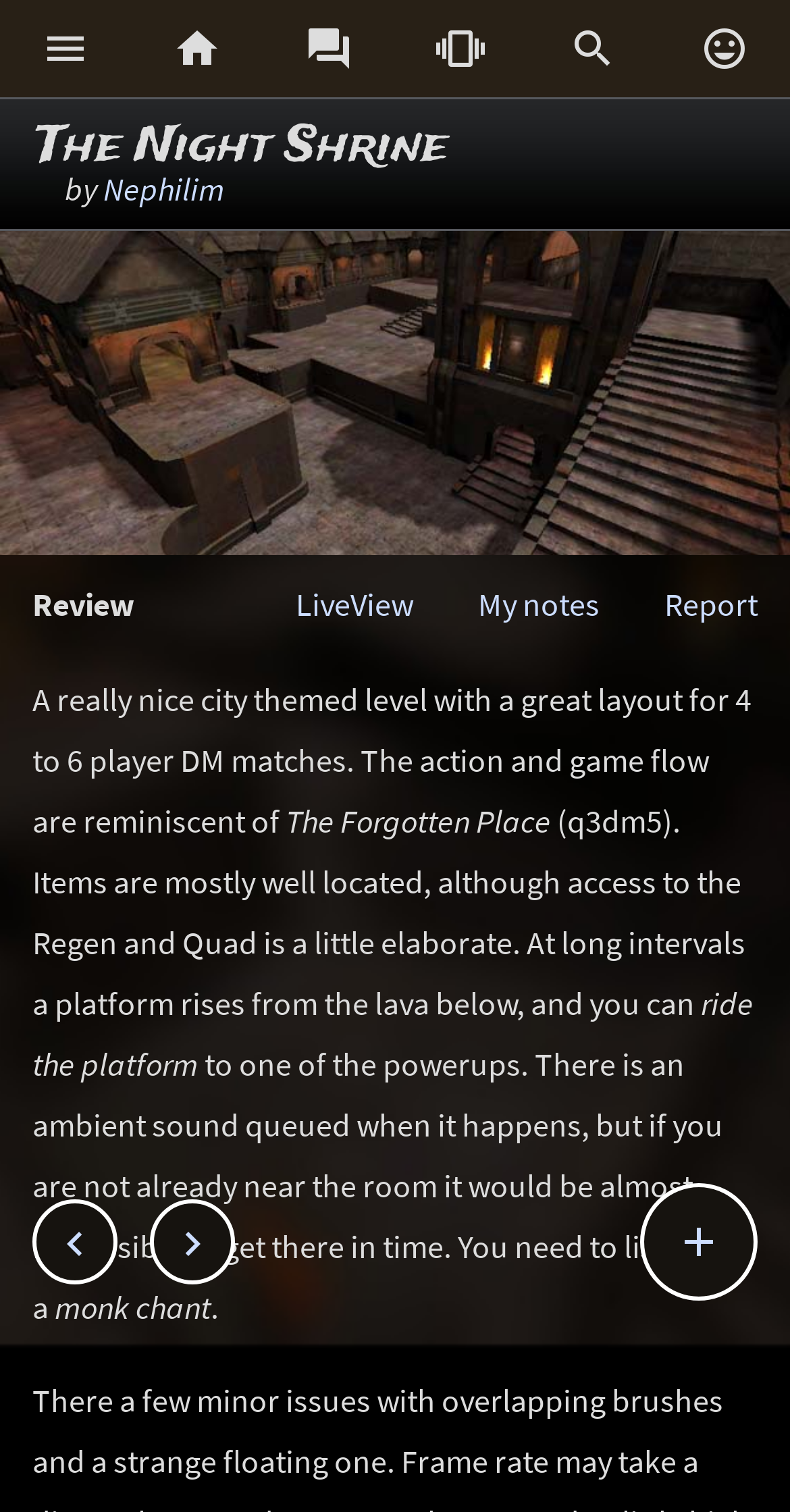Determine the bounding box coordinates of the clickable region to follow the instruction: "Click on 'Exhibition stand rental Europe'".

None